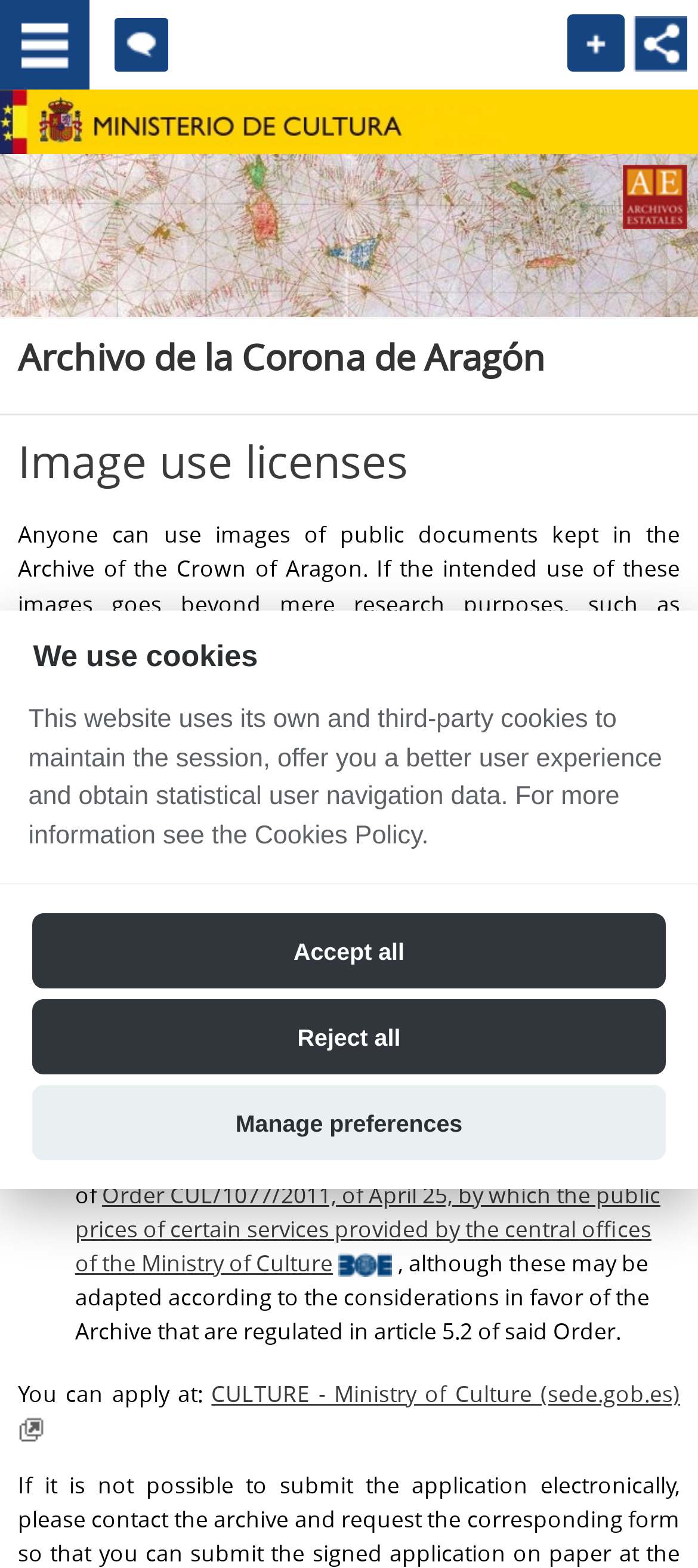Using the webpage screenshot and the element description Blog, determine the bounding box coordinates. Specify the coordinates in the format (top-left x, top-left y, bottom-right x, bottom-right y) with values ranging from 0 to 1.

None